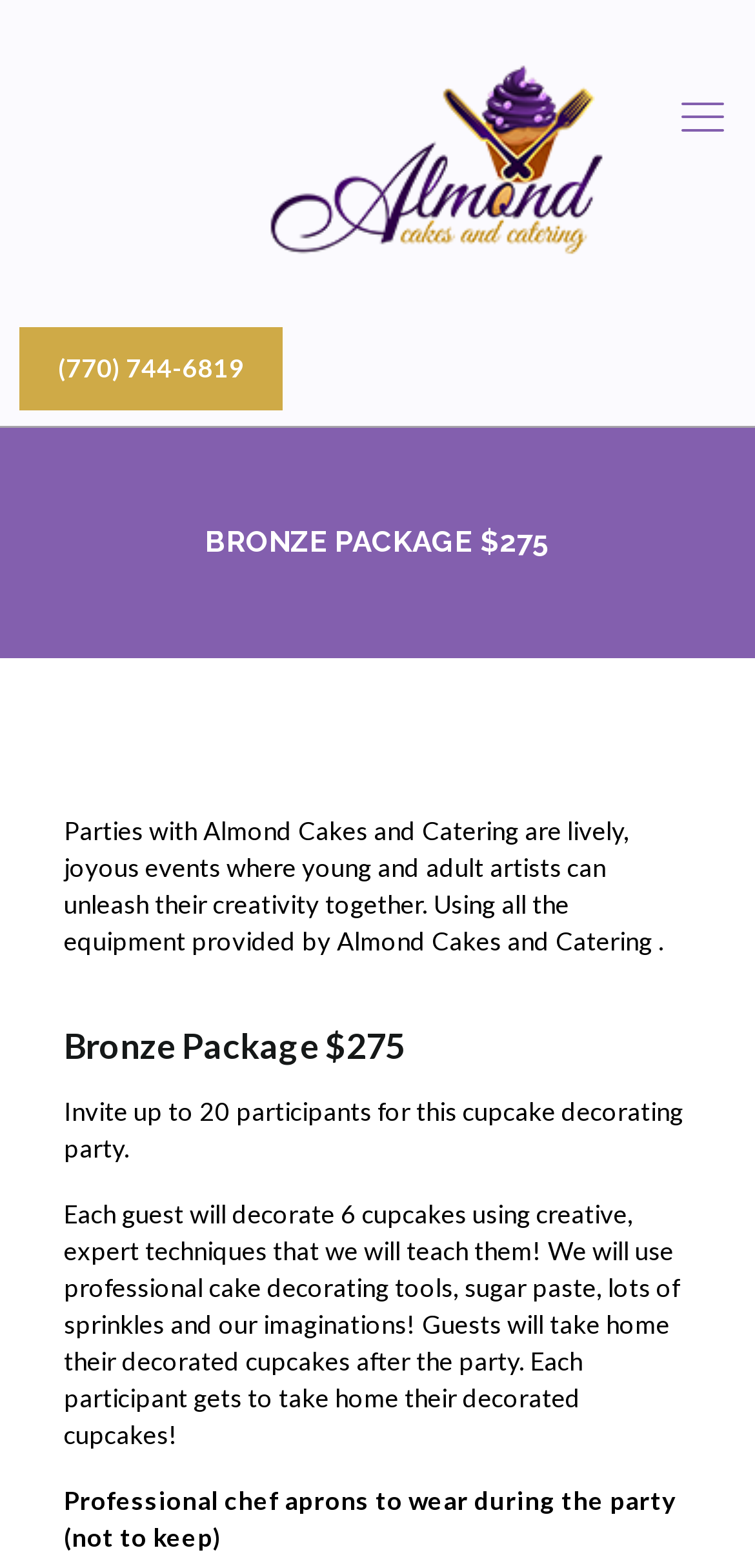Determine the title of the webpage and give its text content.

BRONZE PACKAGE $275